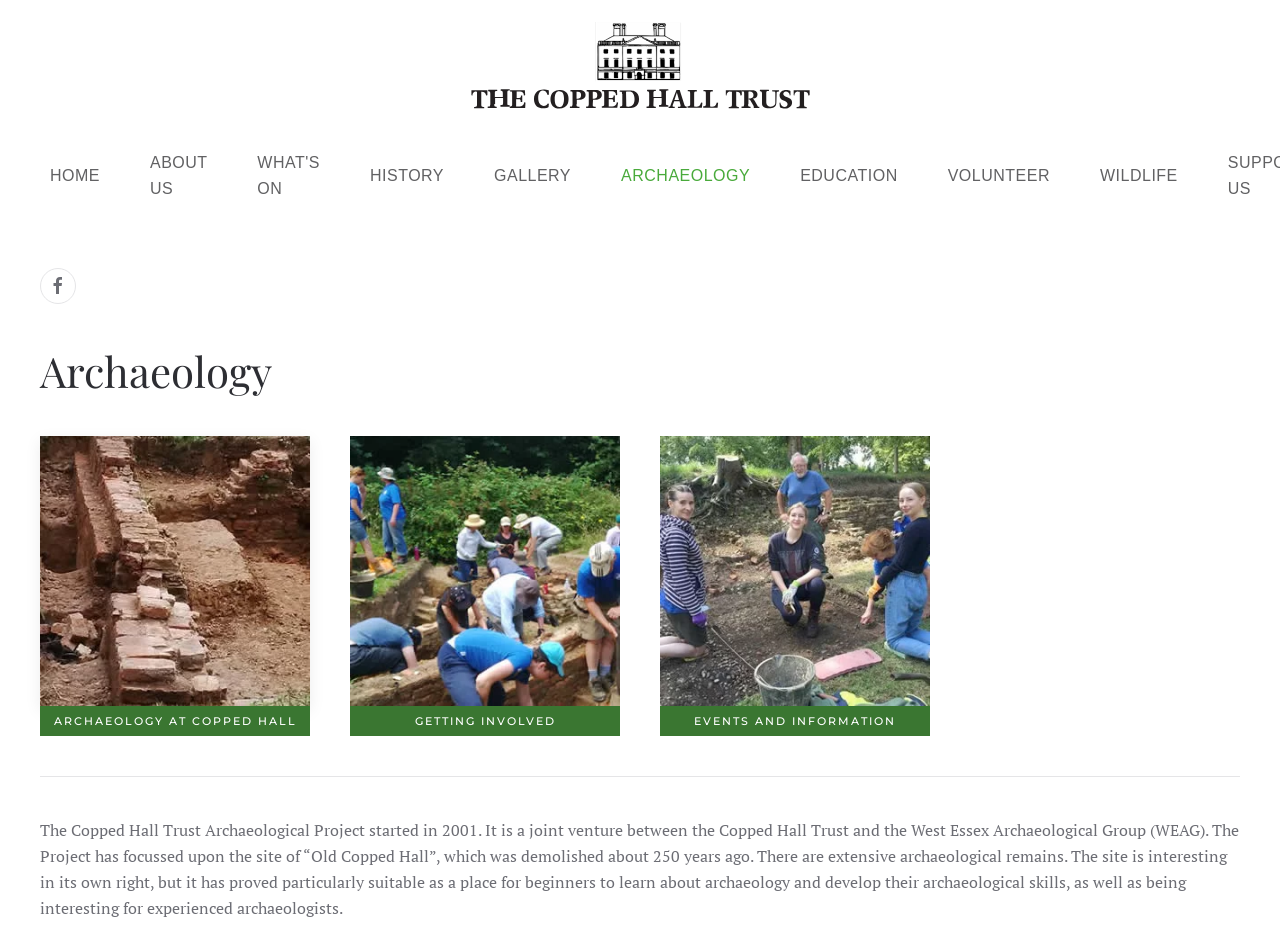Pinpoint the bounding box coordinates of the element to be clicked to execute the instruction: "get involved in archaeology".

[0.273, 0.758, 0.484, 0.79]